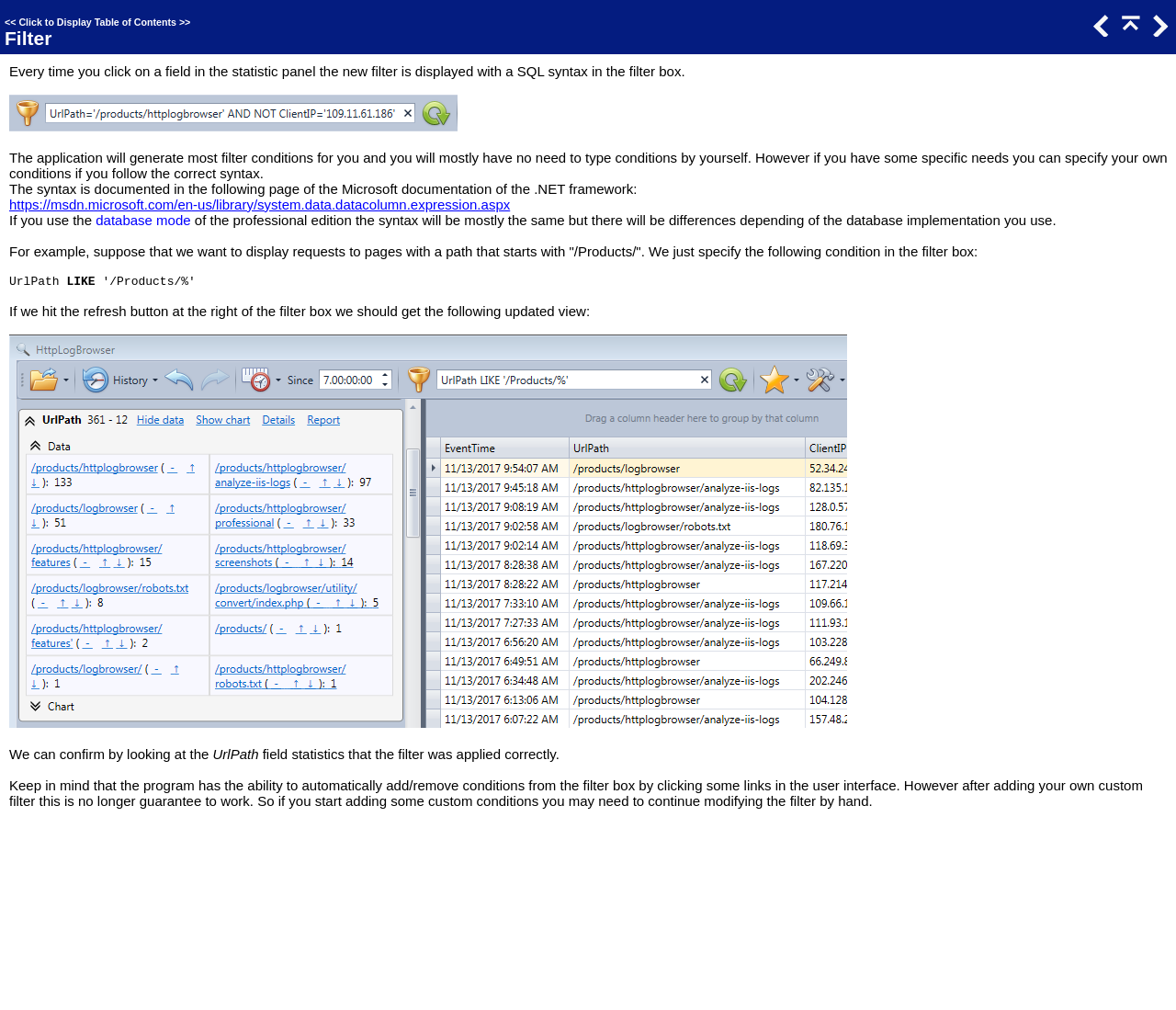Can custom filter conditions be added?
Give a detailed and exhaustive answer to the question.

The webpage states that if you have specific needs, you can specify your own conditions if you follow the correct syntax. This implies that custom filter conditions can be added to the filter box, although it may require manual modification of the filter.